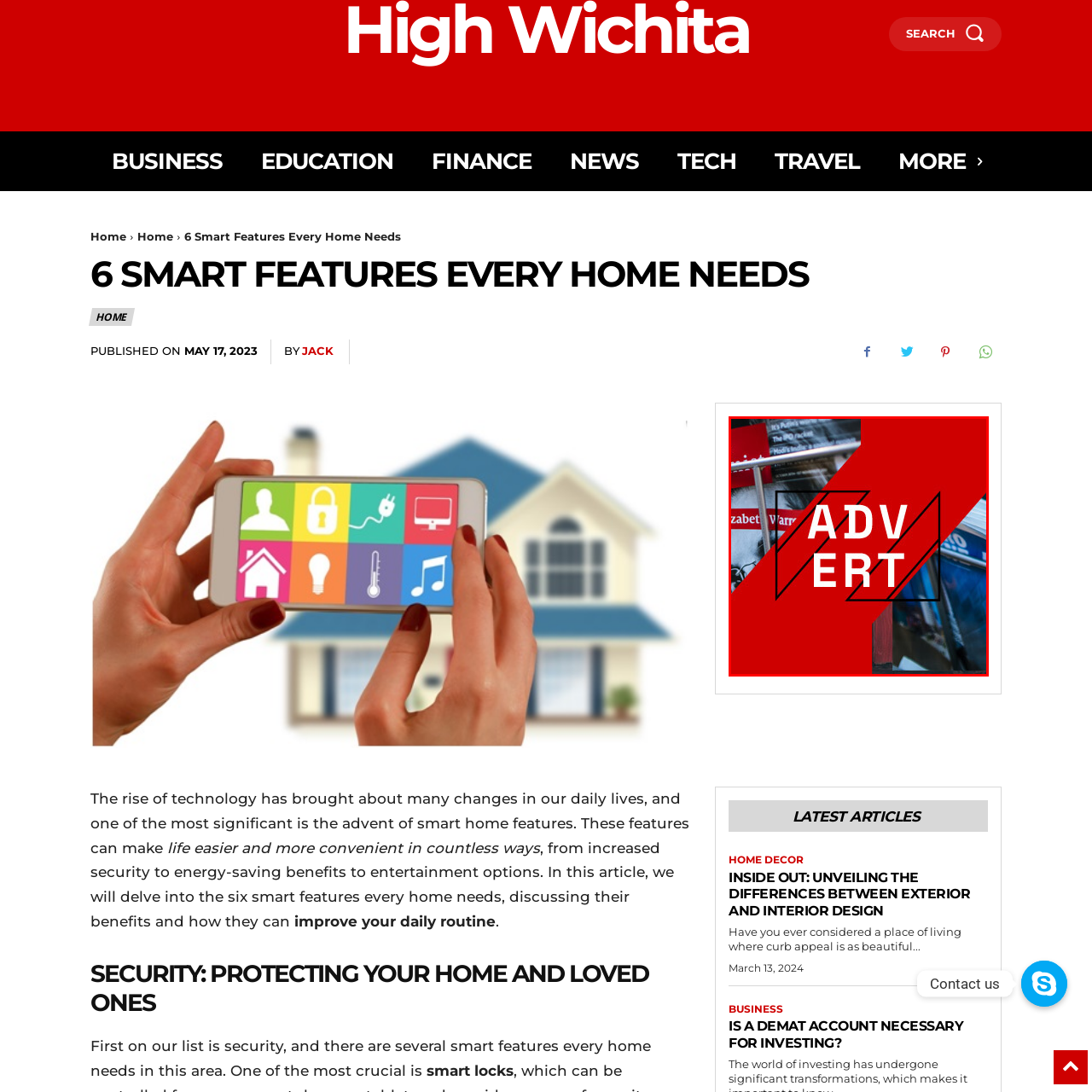How many parts is the text 'ADVERT' split into?
Direct your attention to the highlighted area in the red bounding box of the image and provide a detailed response to the question.

The text 'ADVERT' is split into two parts, 'AD' and 'VERT', which are connected by a dynamic diagonal design, as described in the caption.